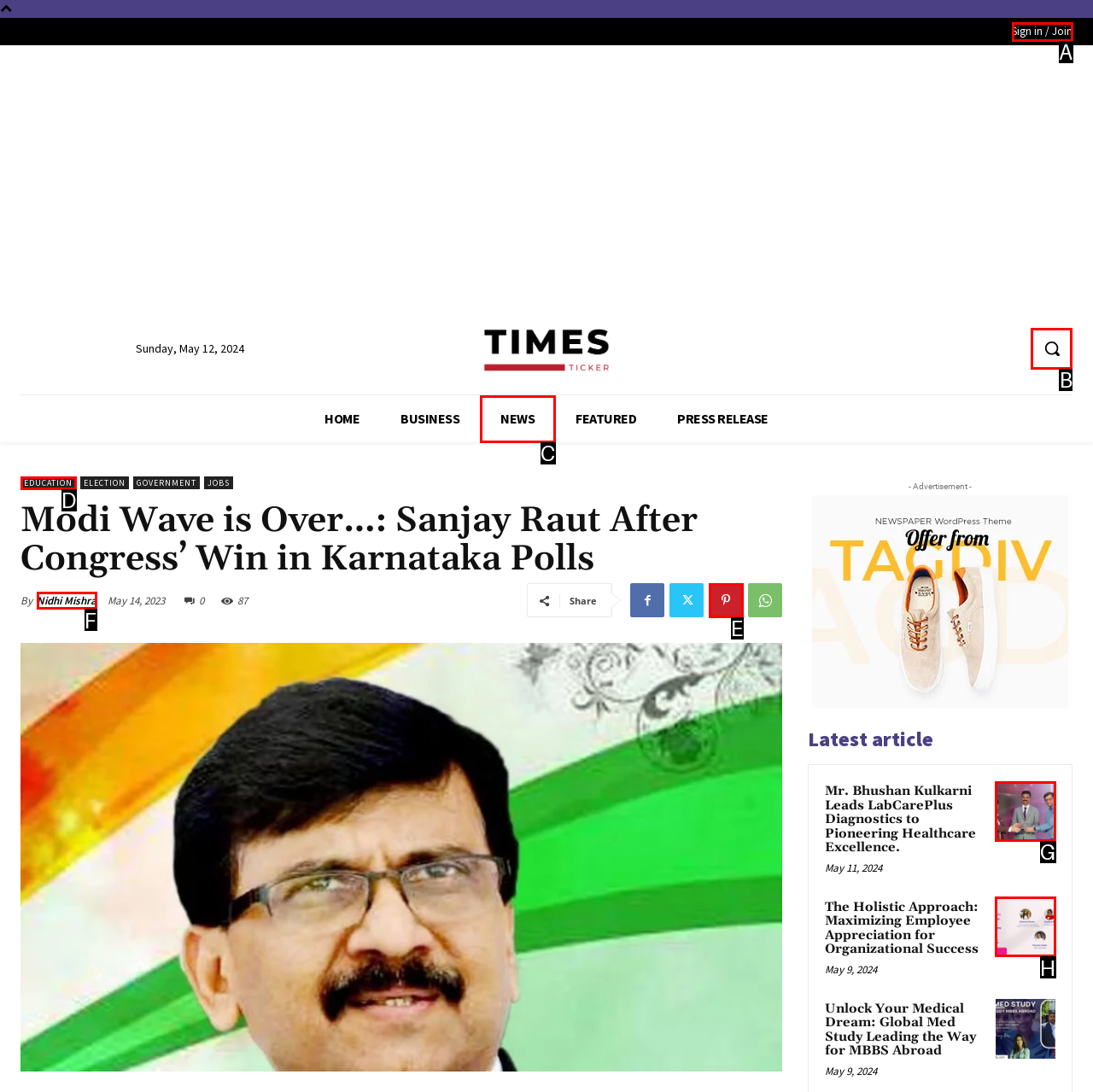Identify the HTML element that corresponds to the following description: Sign in / Join. Provide the letter of the correct option from the presented choices.

A